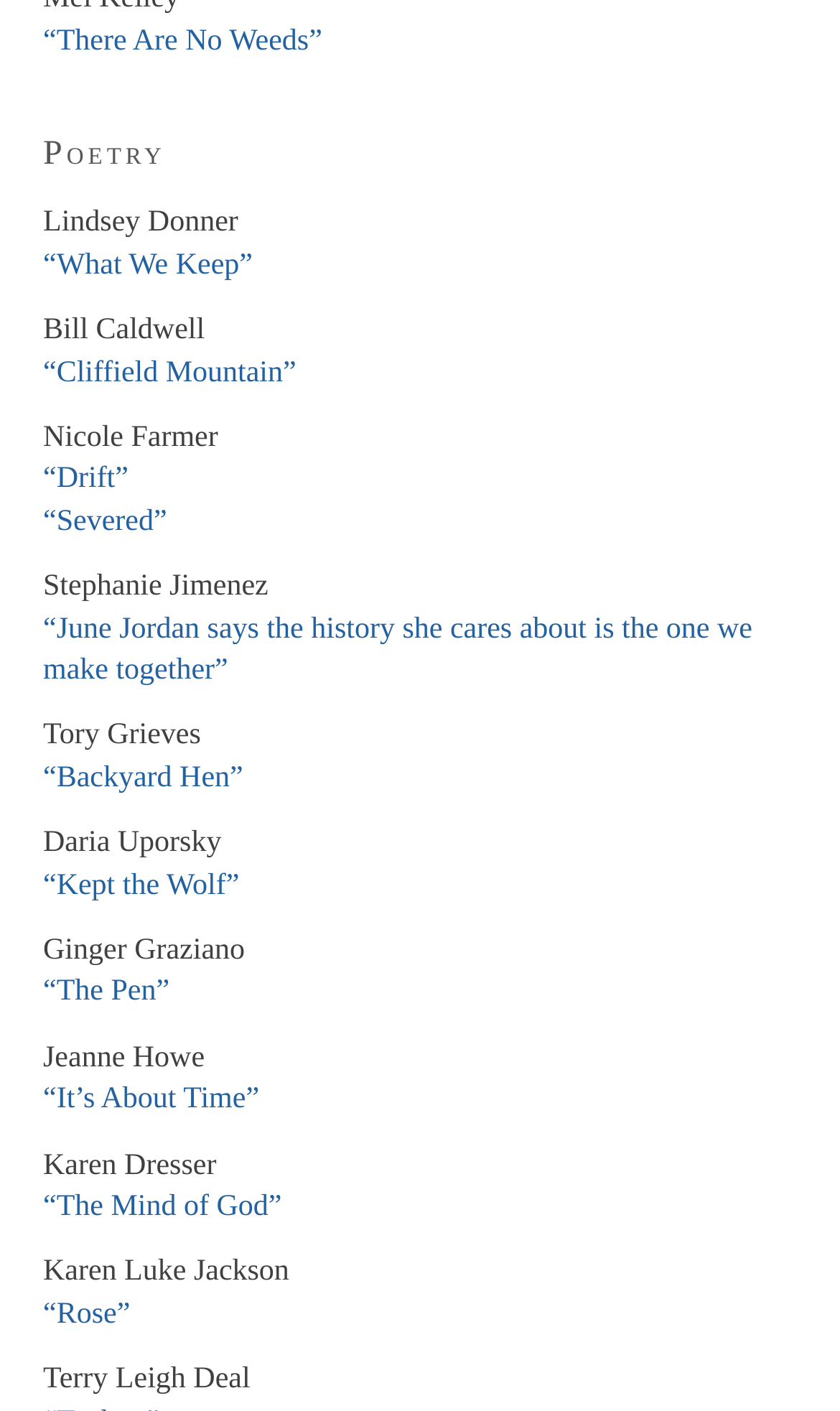Find the bounding box coordinates for the UI element whose description is: "“Backyard Hen”". The coordinates should be four float numbers between 0 and 1, in the format [left, top, right, bottom].

[0.051, 0.54, 0.29, 0.563]